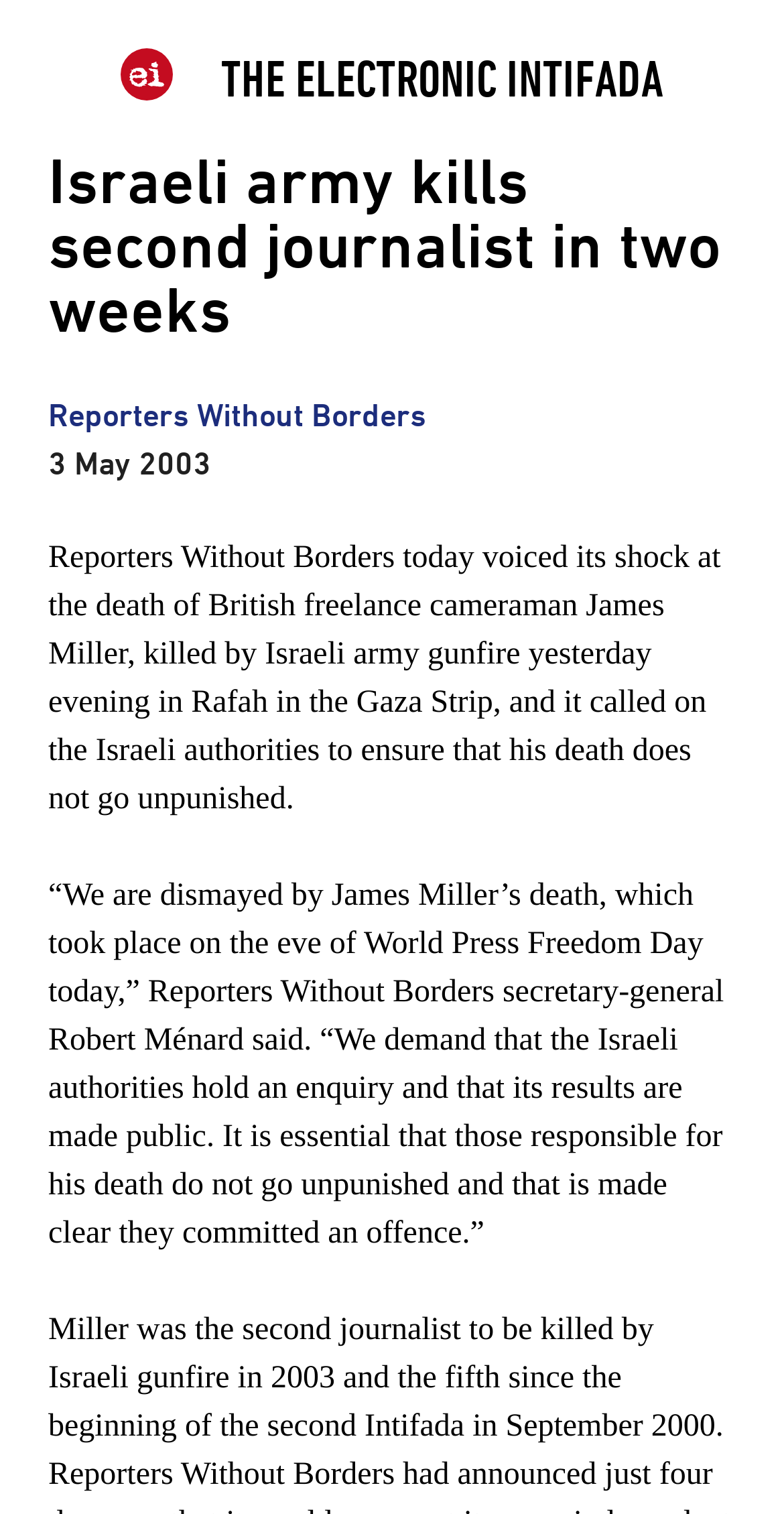Determine the webpage's heading and output its text content.

THE ELECTRONIC INTIFADA